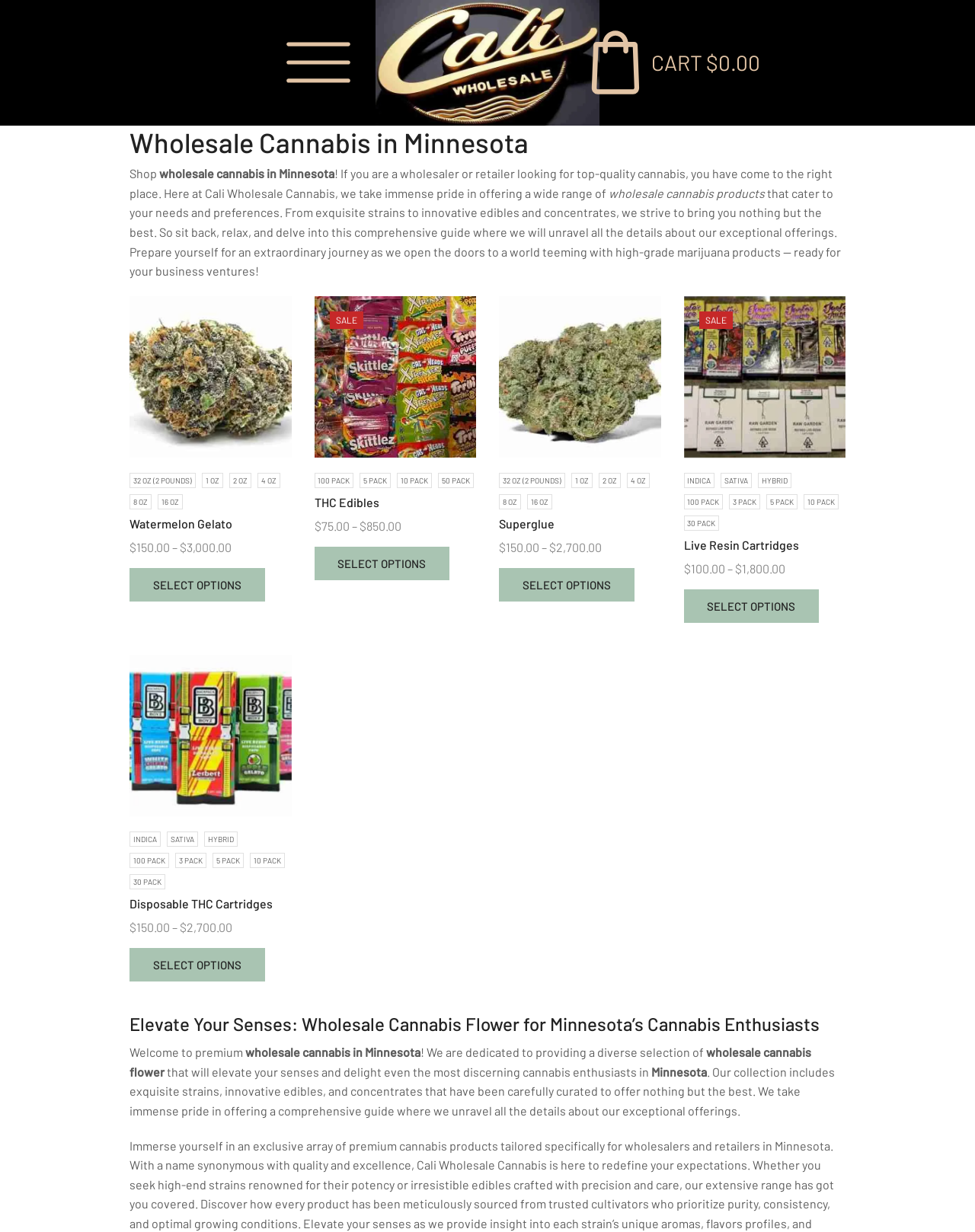Determine the title of the webpage and give its text content.

Wholesale Cannabis in Minnesota